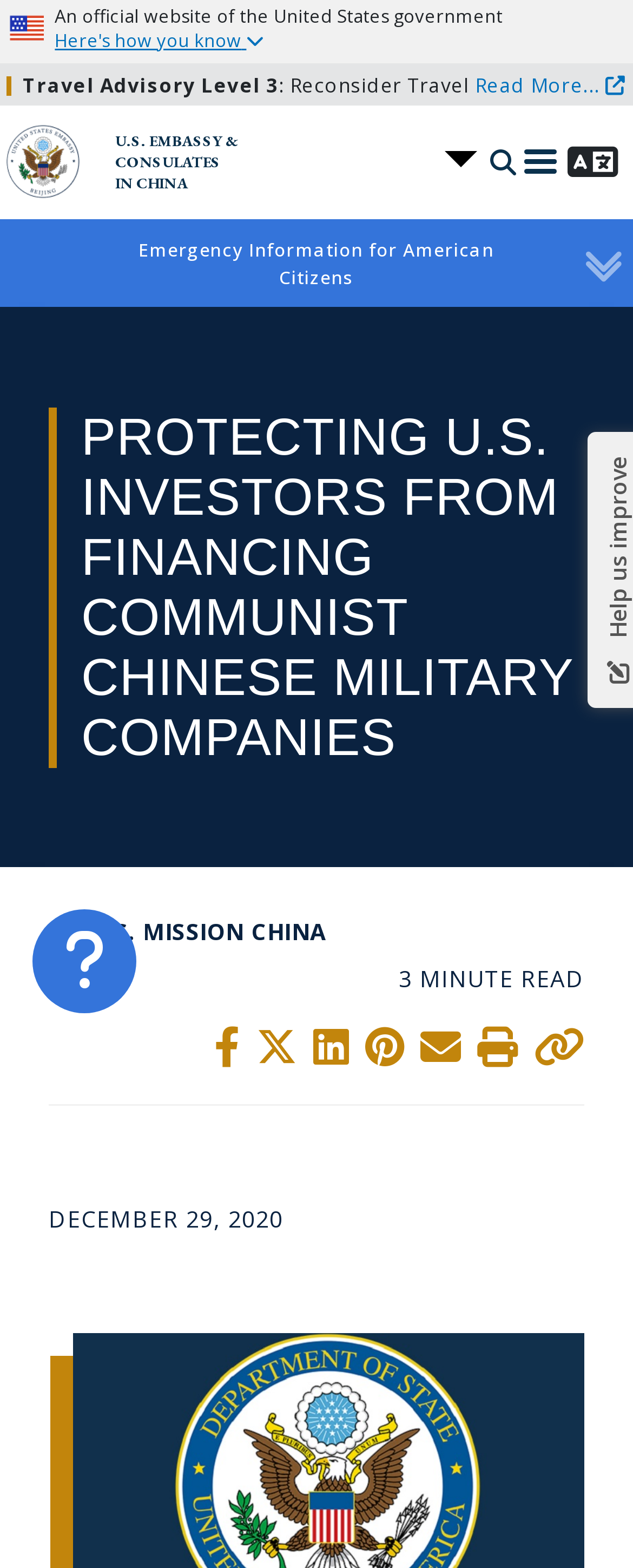Locate and extract the text of the main heading on the webpage.

U.S. EMBASSY & CONSULATES
IN CHINA